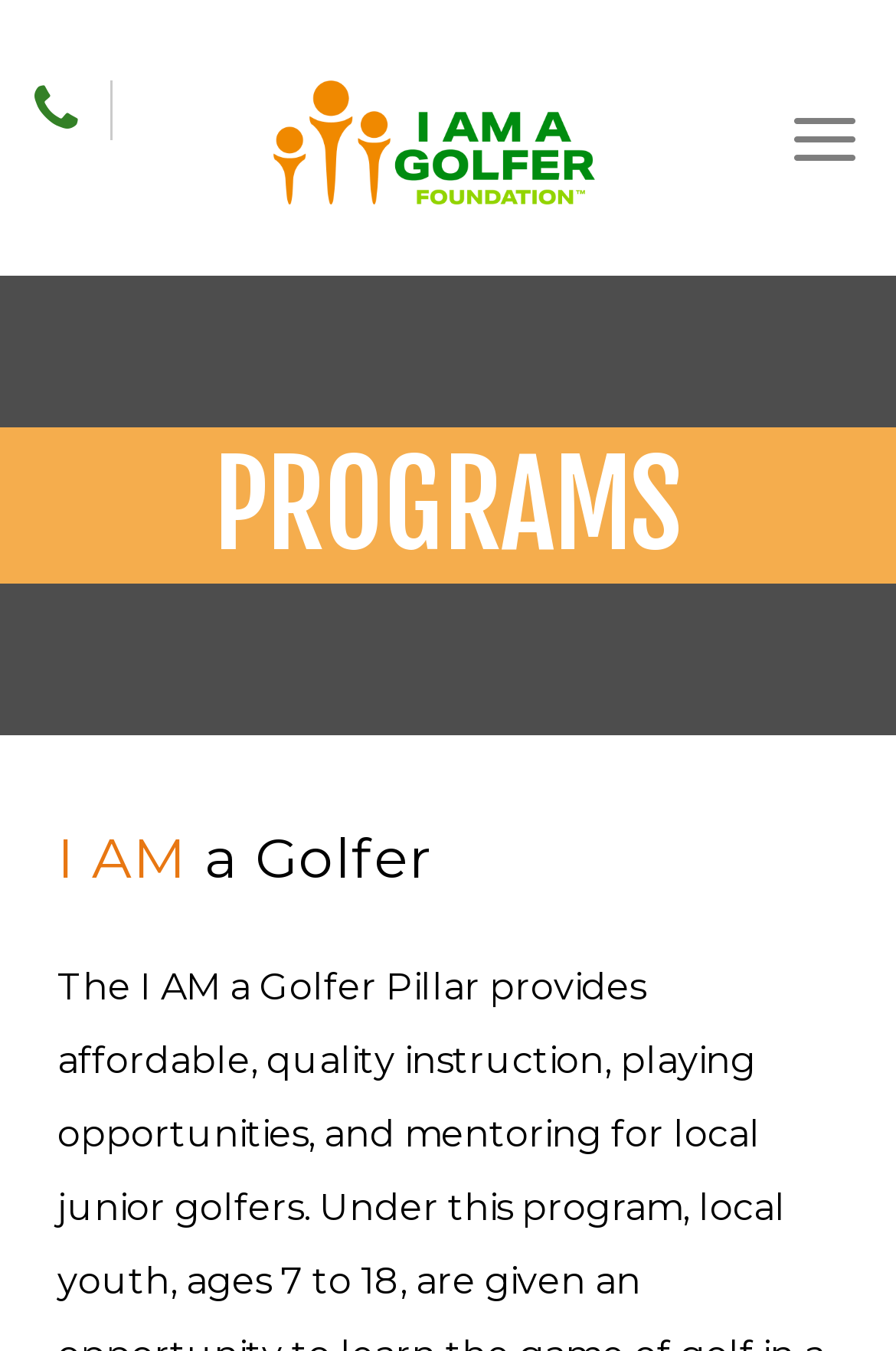Determine the bounding box coordinates of the clickable element to achieve the following action: 'Check the 'IAMGF 2023 Horizontal 3Color' image'. Provide the coordinates as four float values between 0 and 1, formatted as [left, top, right, bottom].

[0.304, 0.059, 0.663, 0.151]